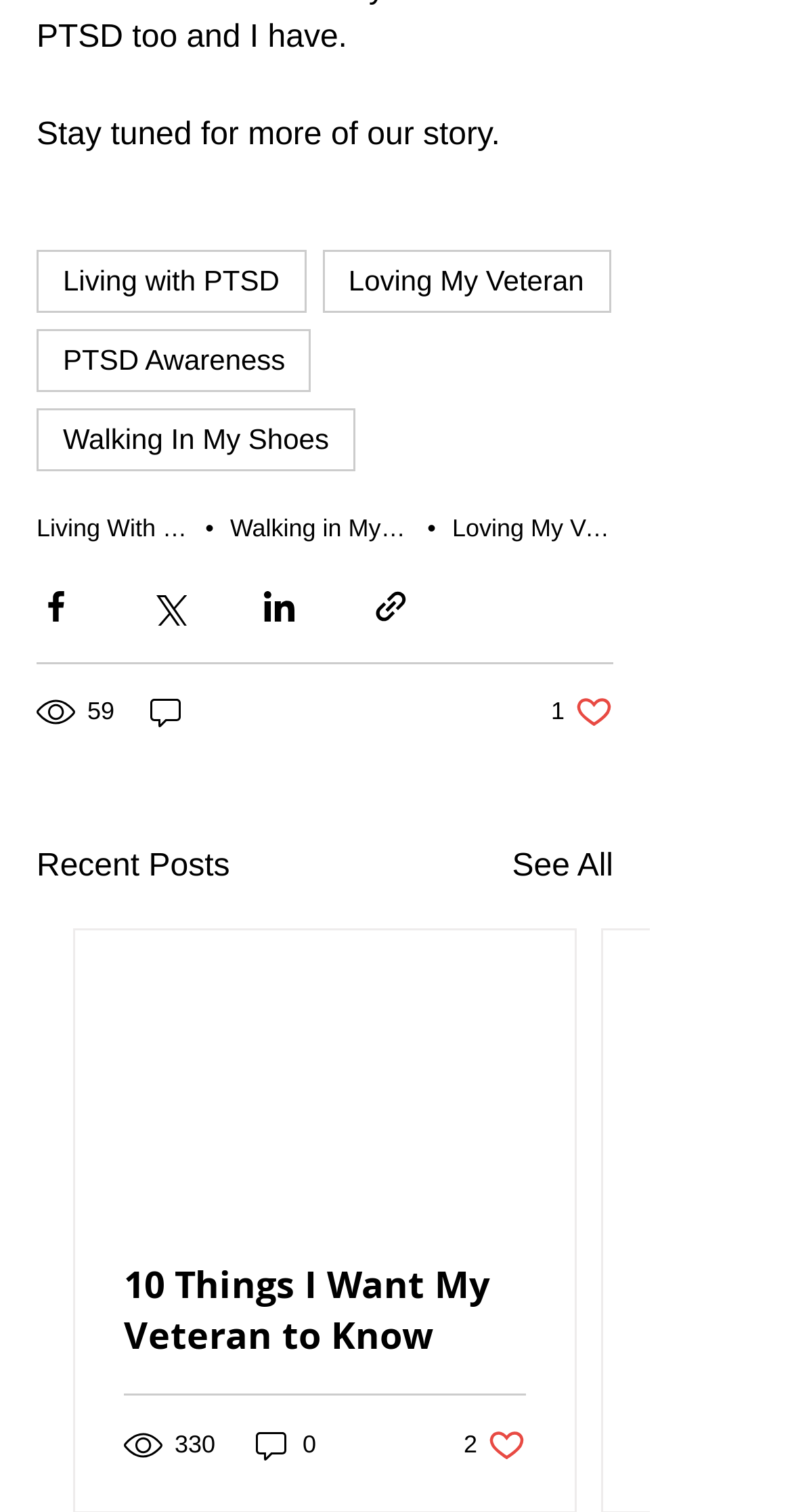What is the number of views for the first post?
Using the image, provide a detailed and thorough answer to the question.

I found the number of views for the first post by looking at the generic element with ID 338, which contains the text '59 views'.